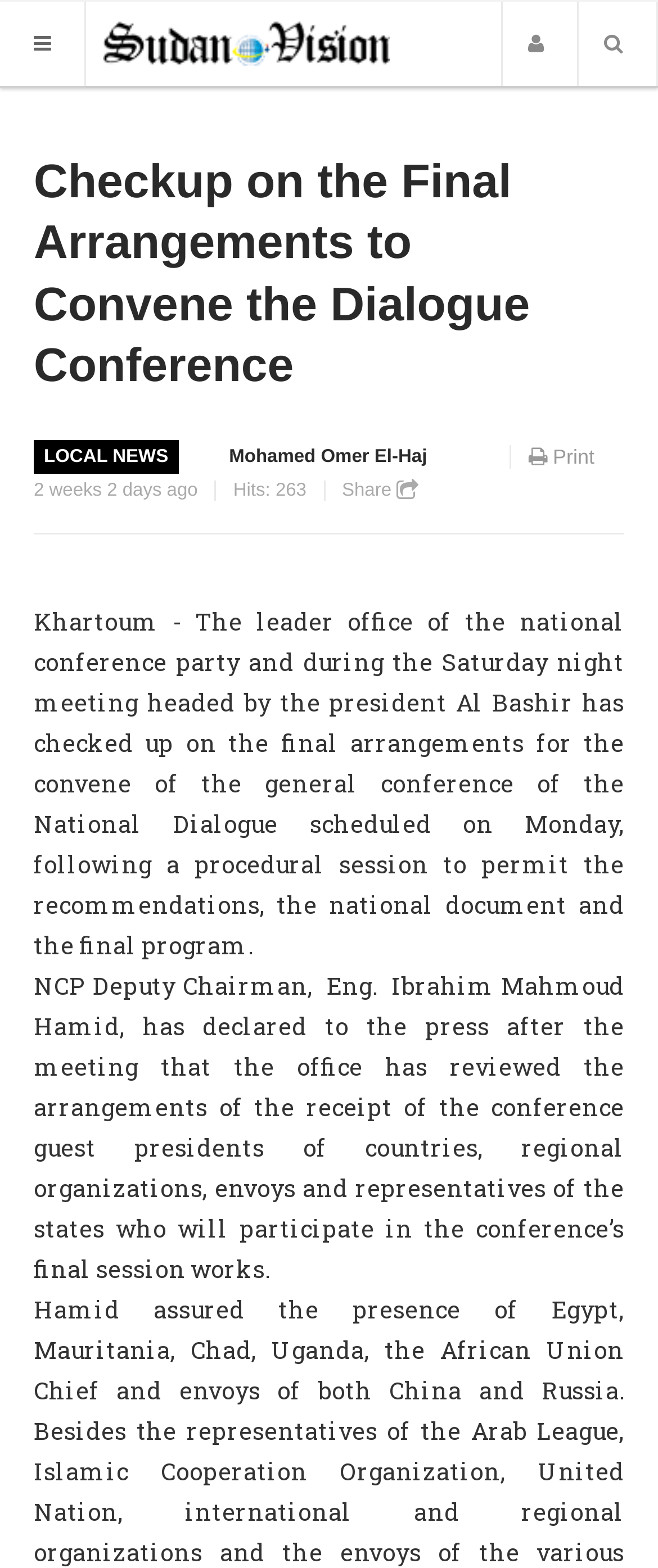Kindly determine the bounding box coordinates for the area that needs to be clicked to execute this instruction: "Read LOCAL NEWS".

[0.136, 0.203, 0.401, 0.243]